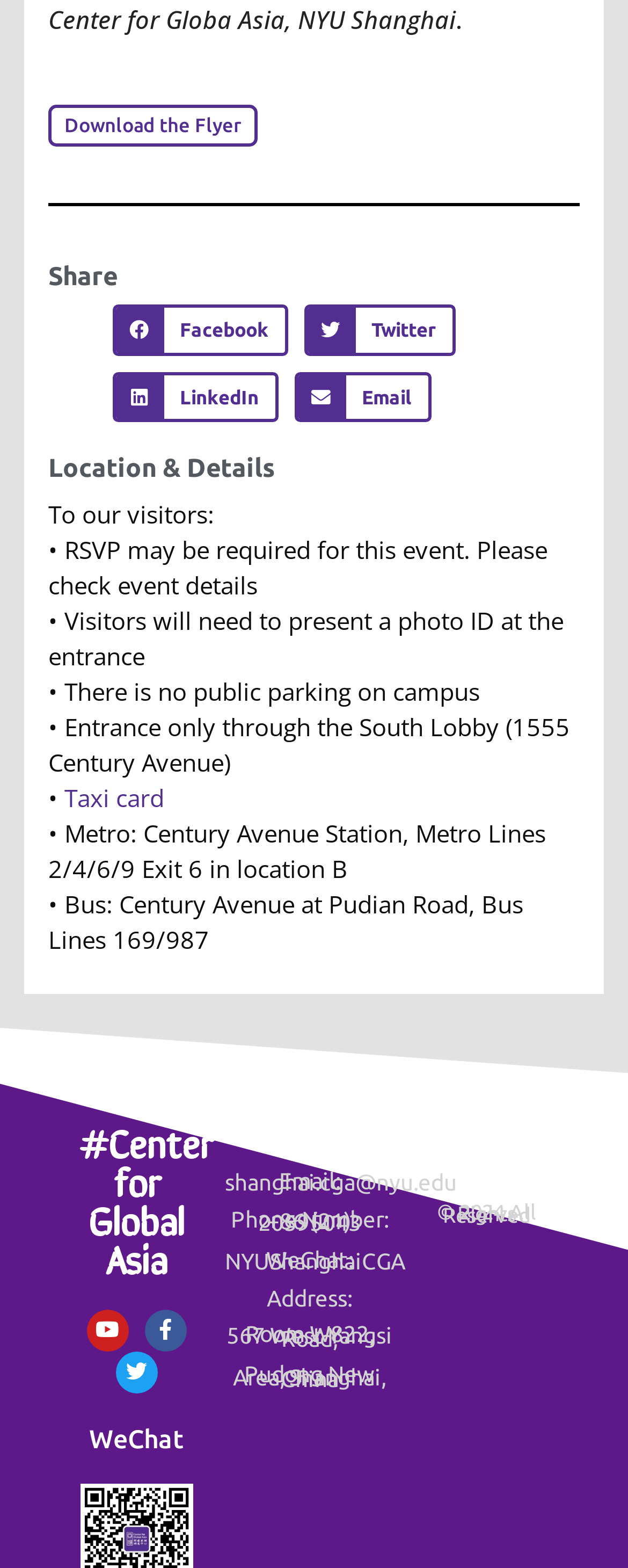How many social media platforms are listed?
Please answer the question with a single word or phrase, referencing the image.

4